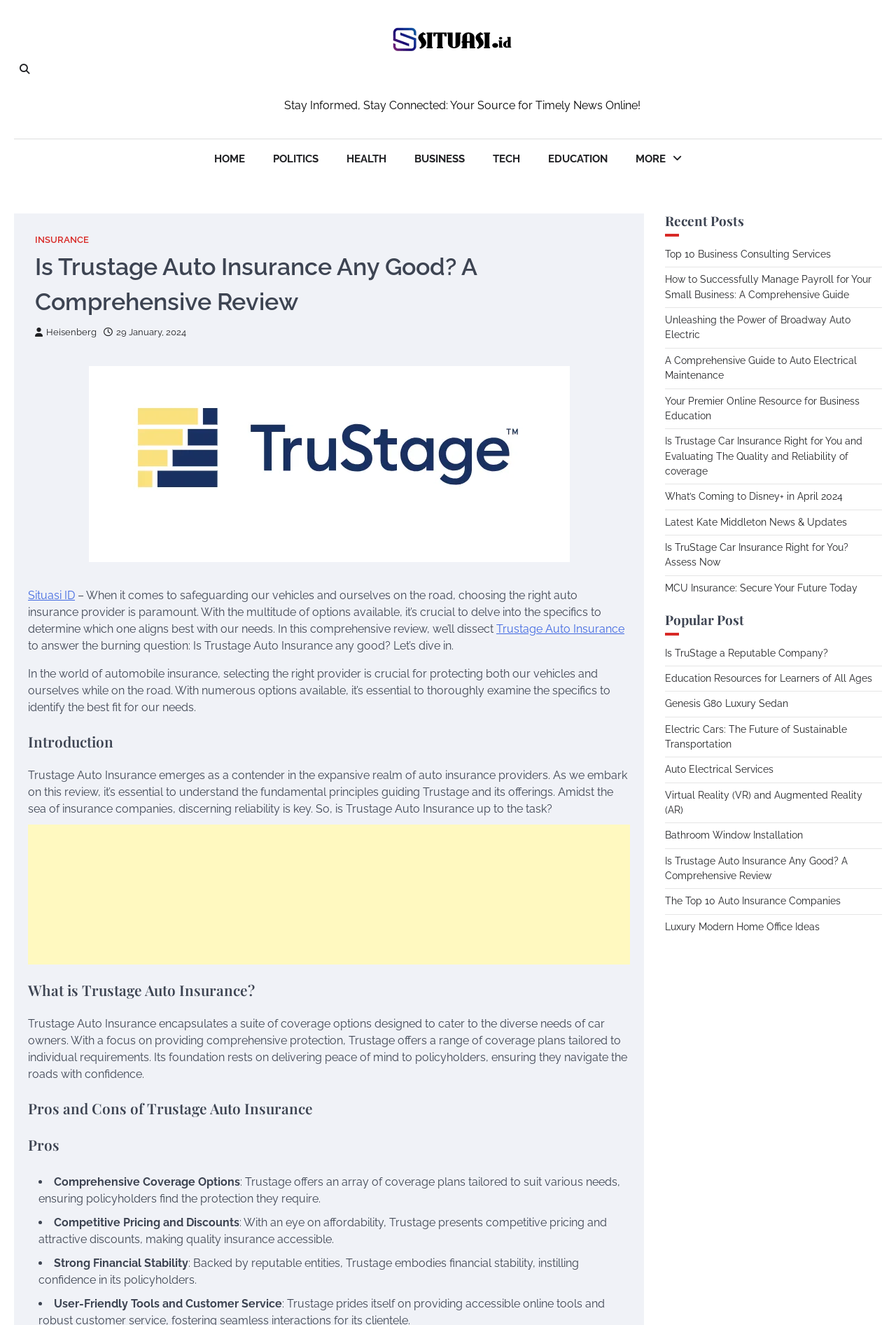Please answer the following question using a single word or phrase: 
What is the name of the auto insurance provider being reviewed?

Trustage Auto Insurance